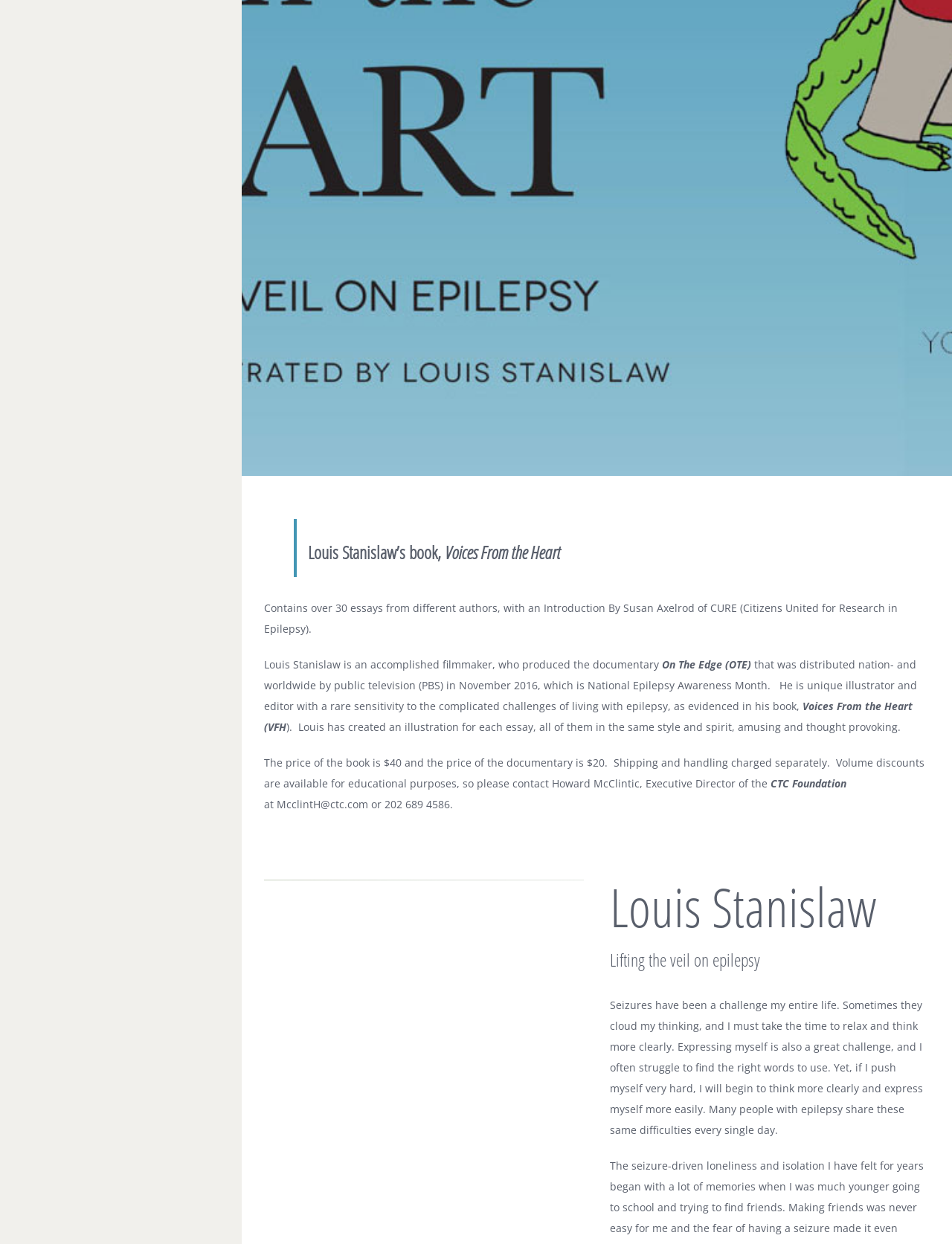Can you find the bounding box coordinates for the UI element given this description: "McclintH@ctc.com"? Provide the coordinates as four float numbers between 0 and 1: [left, top, right, bottom].

[0.291, 0.641, 0.387, 0.652]